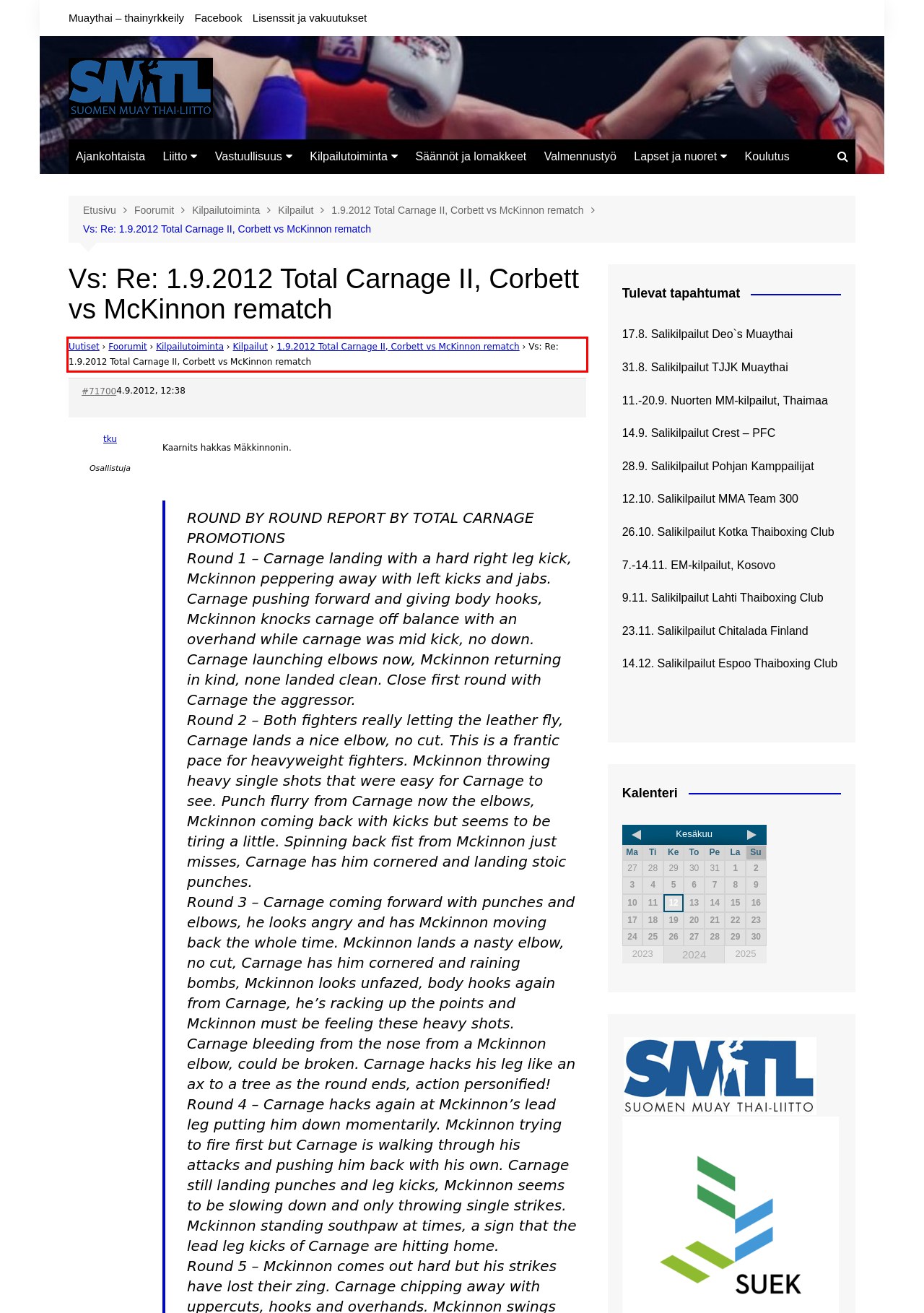Identify and transcribe the text content enclosed by the red bounding box in the given screenshot.

Uutiset › Foorumit › Kilpailutoiminta › Kilpailut › 1.9.2012 Total Carnage II, Corbett vs McKinnon rematch › Vs: Re: 1.9.2012 Total Carnage II, Corbett vs McKinnon rematch